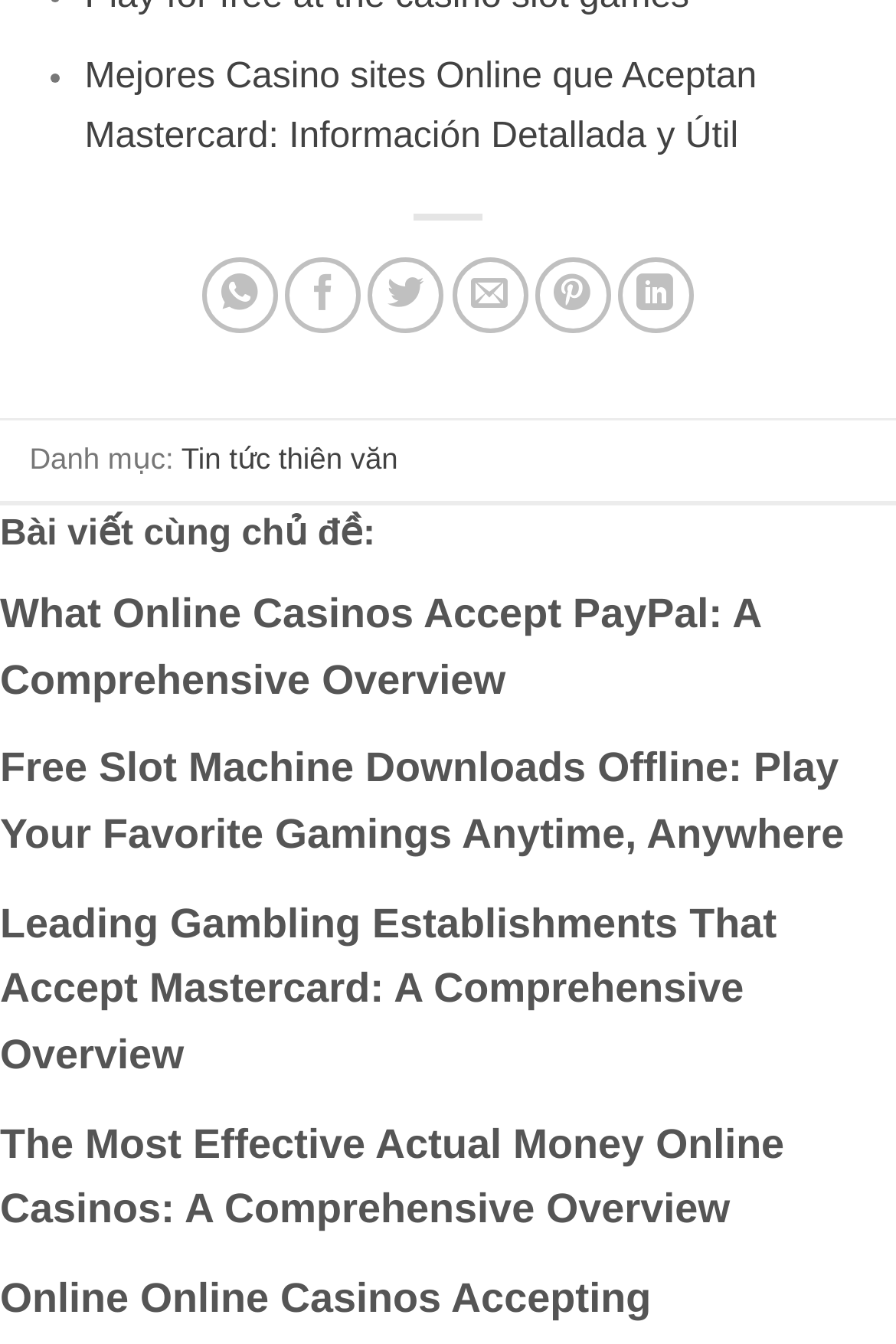Bounding box coordinates are specified in the format (top-left x, top-left y, bottom-right x, bottom-right y). All values are floating point numbers bounded between 0 and 1. Please provide the bounding box coordinate of the region this sentence describes: title="Share on WhatsApp"

[0.226, 0.191, 0.311, 0.248]